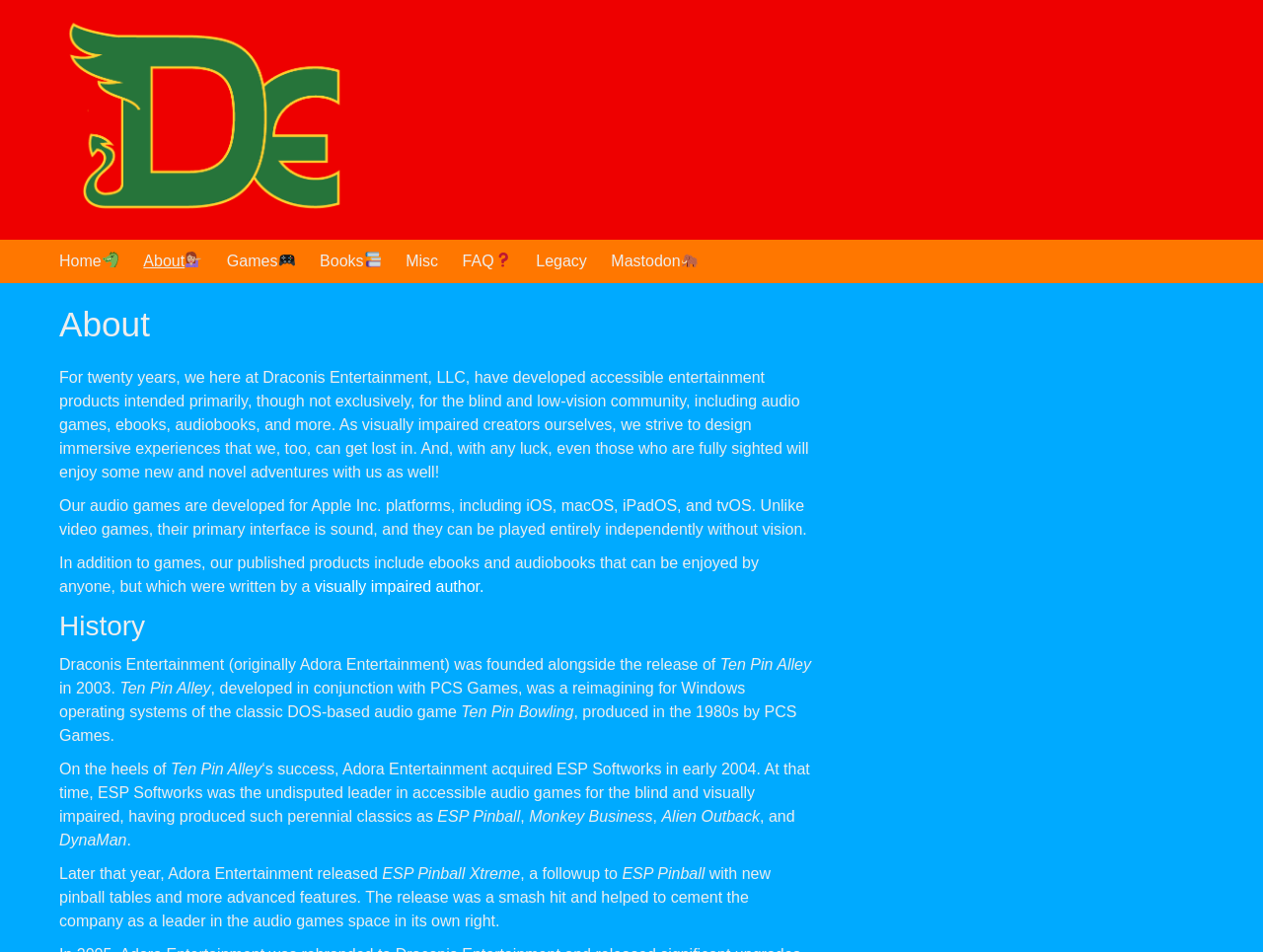Please locate the bounding box coordinates of the region I need to click to follow this instruction: "Click the Mastodon link".

[0.484, 0.252, 0.553, 0.297]